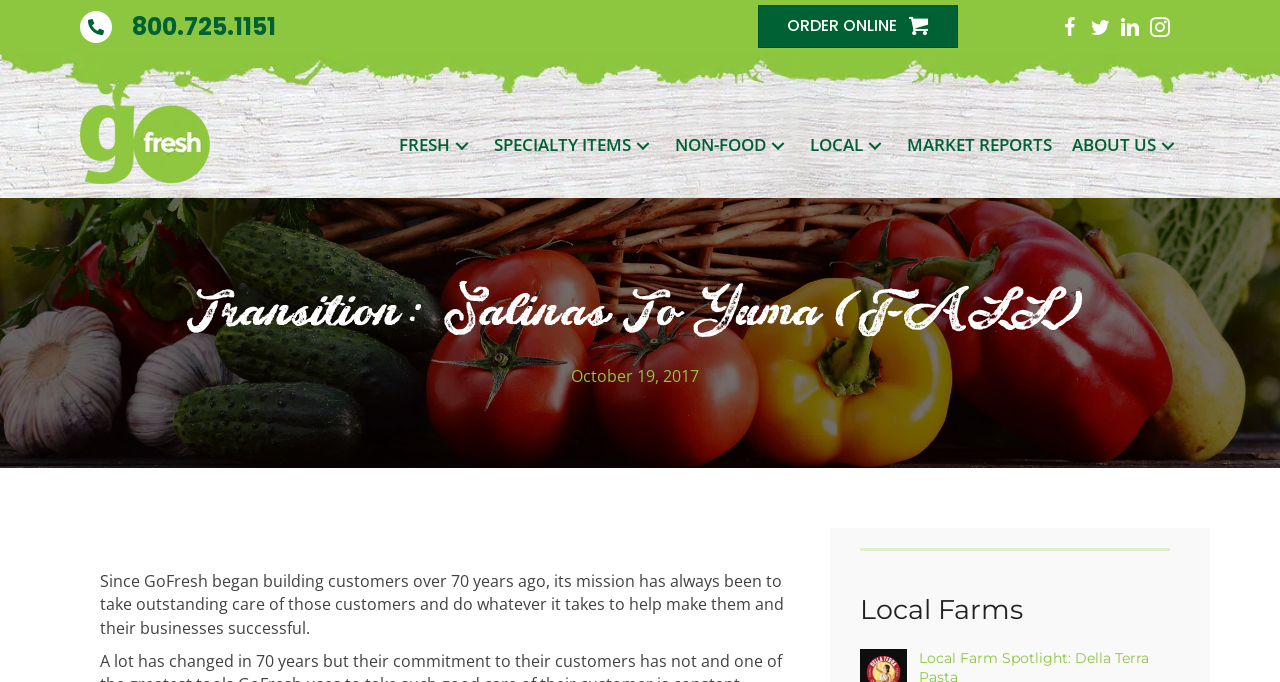Determine the bounding box coordinates in the format (top-left x, top-left y, bottom-right x, bottom-right y). Ensure all values are floating point numbers between 0 and 1. Identify the bounding box of the UI element described by: Order Online

[0.592, 0.008, 0.748, 0.071]